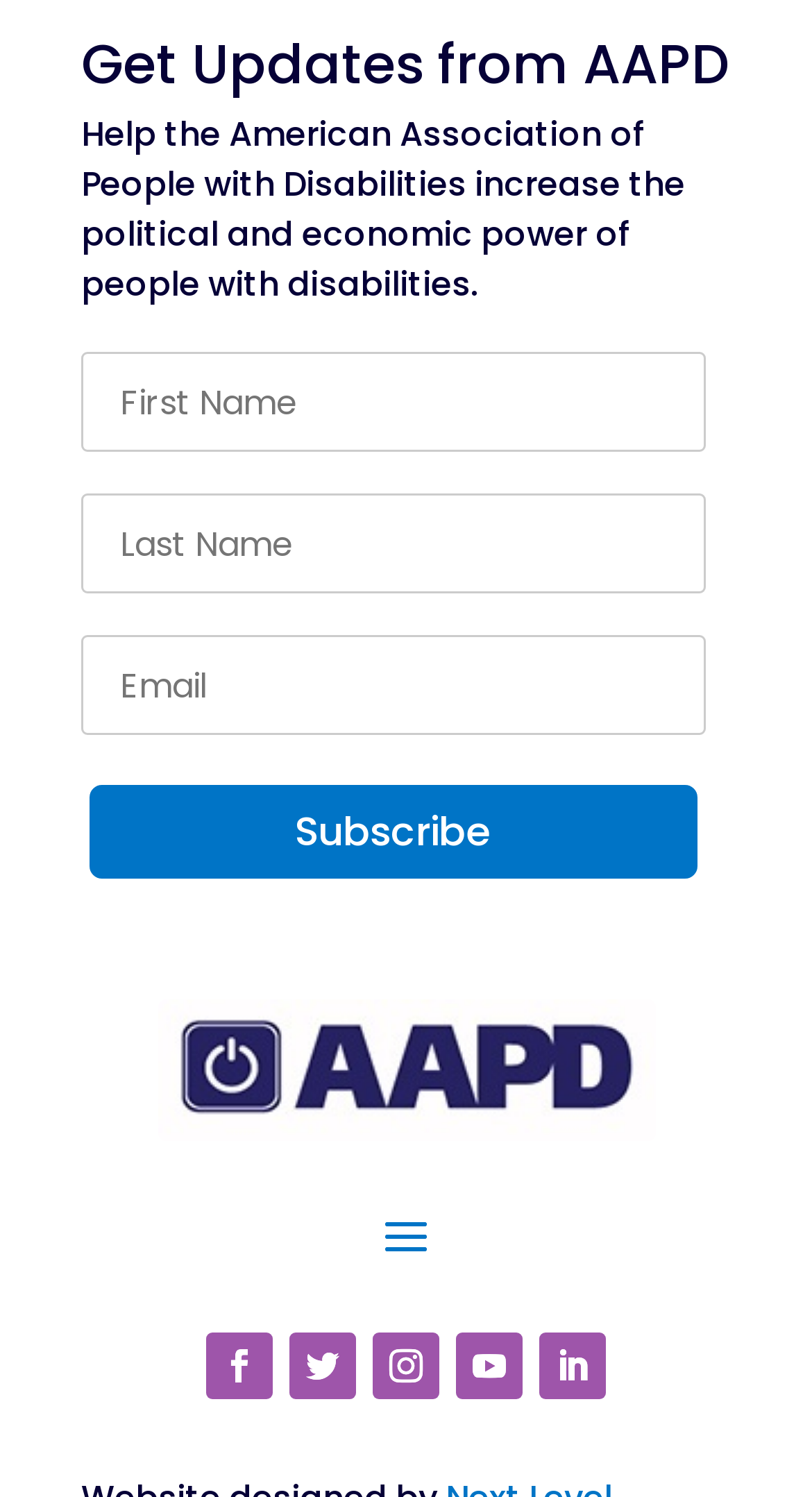Please identify the bounding box coordinates of the region to click in order to complete the task: "Enter email". The coordinates must be four float numbers between 0 and 1, specified as [left, top, right, bottom].

[0.1, 0.424, 0.868, 0.491]